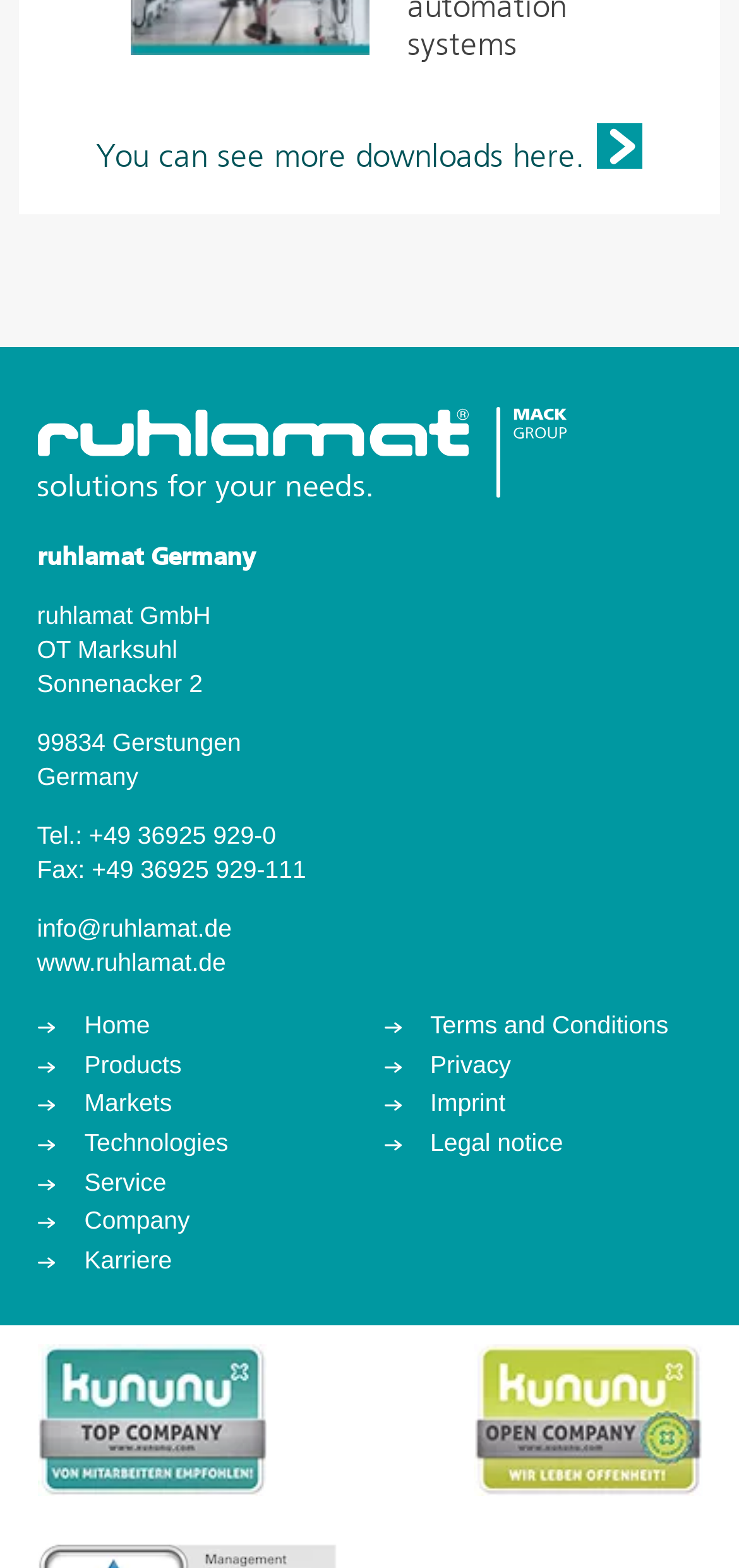Please determine the bounding box coordinates, formatted as (top-left x, top-left y, bottom-right x, bottom-right y), with all values as floating point numbers between 0 and 1. Identify the bounding box of the region described as: Bruno

None